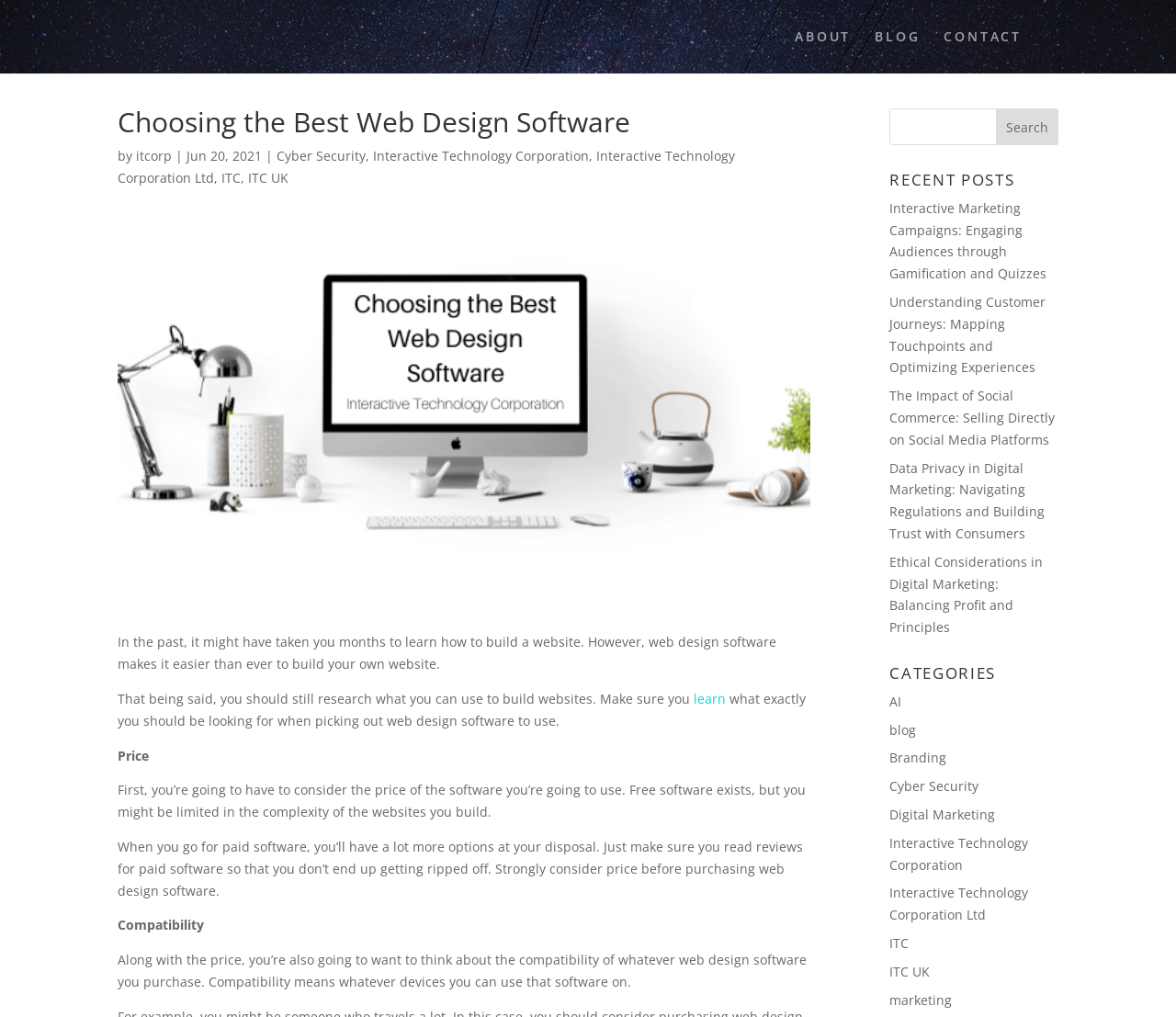Specify the bounding box coordinates of the element's area that should be clicked to execute the given instruction: "Click on ABOUT link". The coordinates should be four float numbers between 0 and 1, i.e., [left, top, right, bottom].

[0.676, 0.03, 0.724, 0.072]